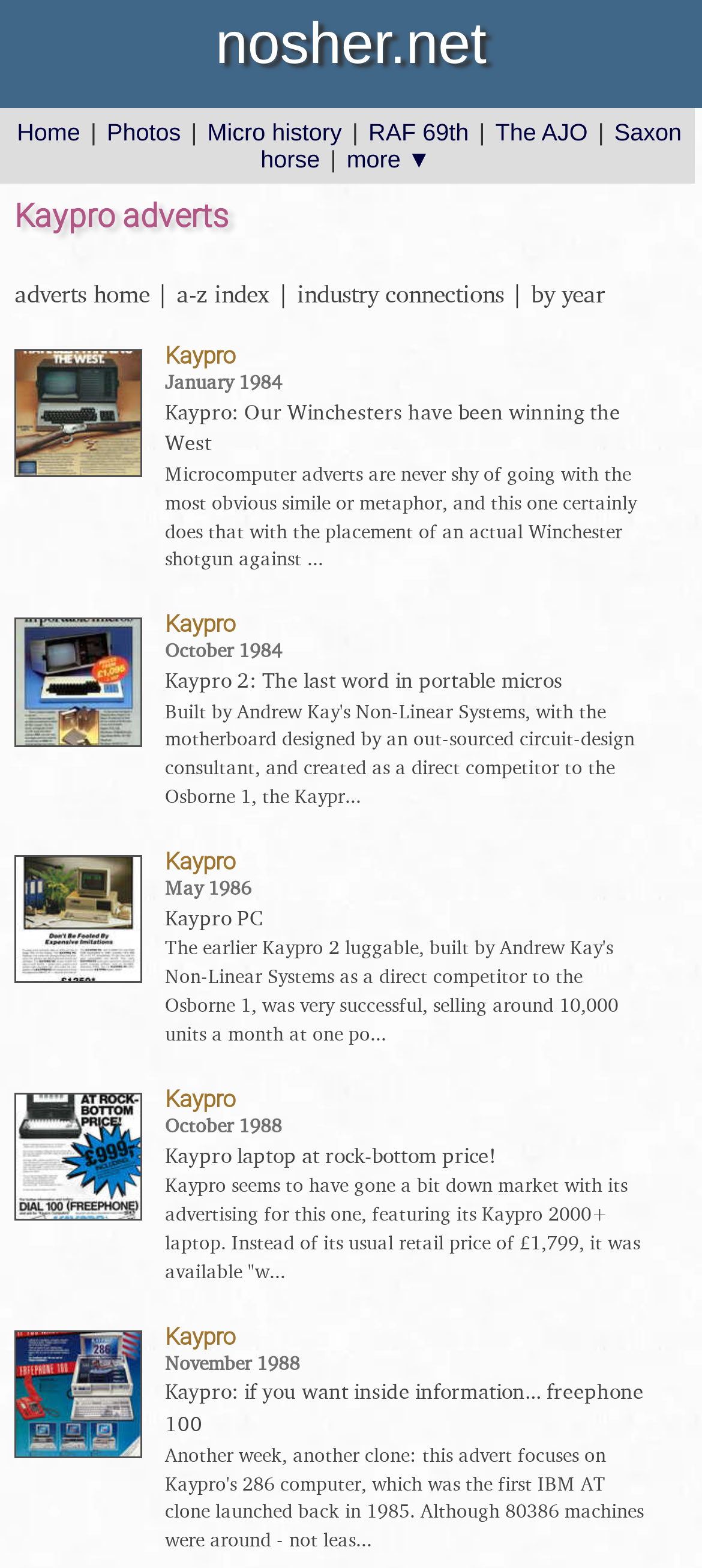Specify the bounding box coordinates for the region that must be clicked to perform the given instruction: "read about micro history".

[0.295, 0.076, 0.487, 0.093]